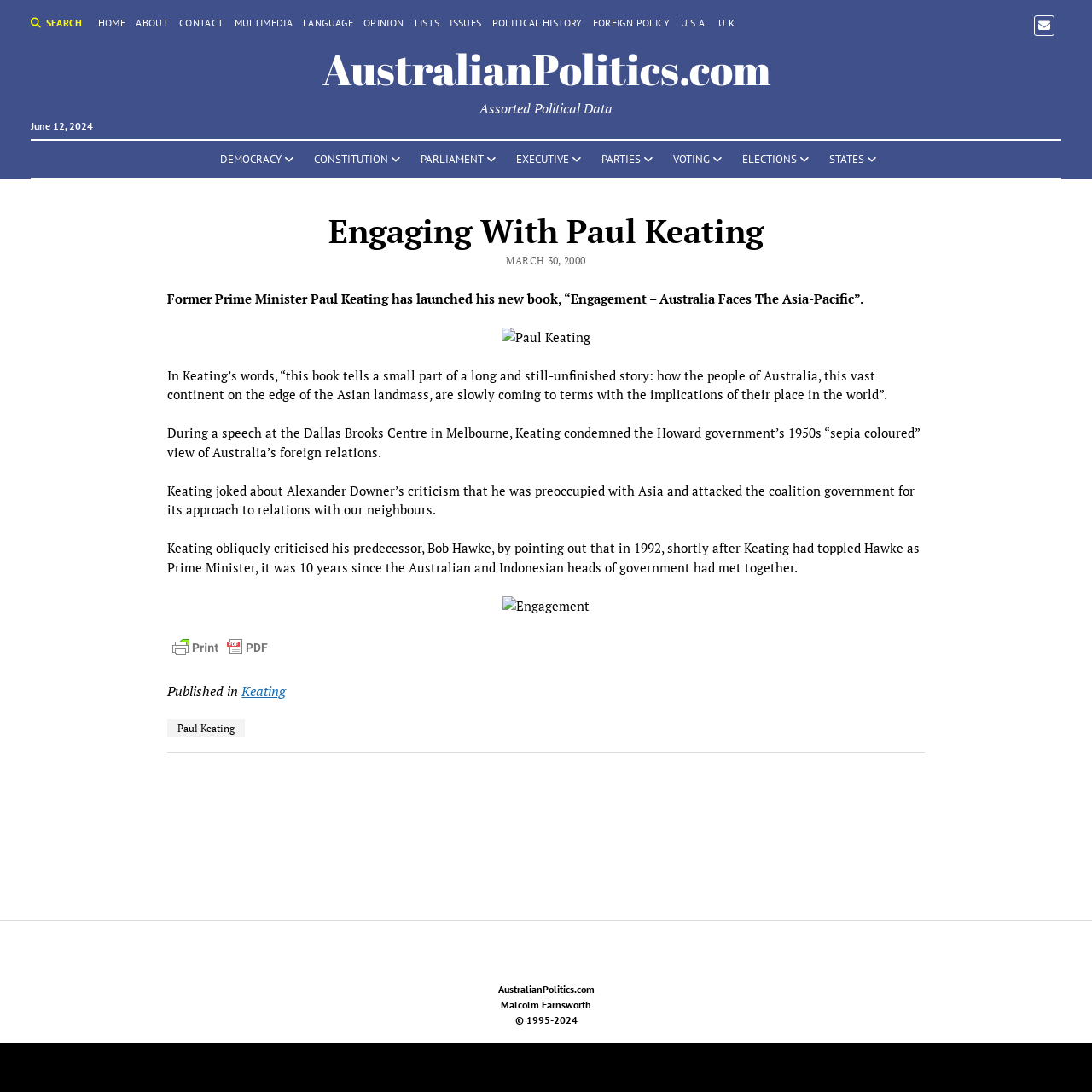Locate the UI element that matches the description First Sail in 18 Months! in the webpage screenshot. Return the bounding box coordinates in the format (top-left x, top-left y, bottom-right x, bottom-right y), with values ranging from 0 to 1.

None